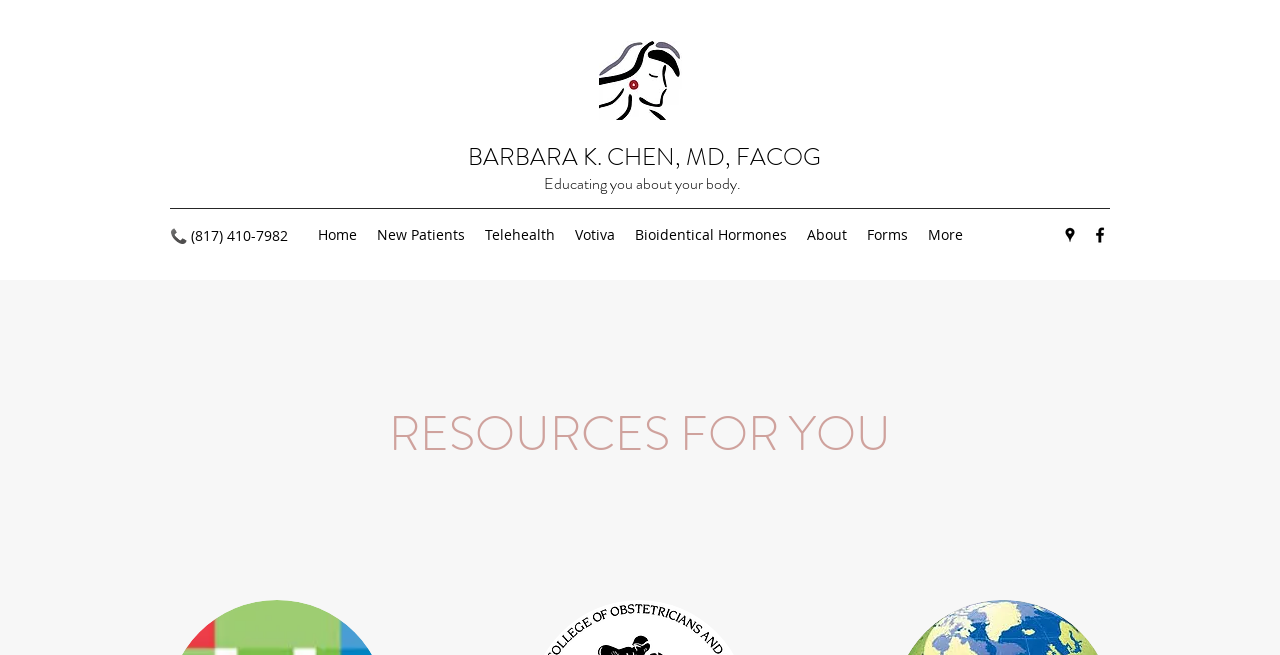Find the bounding box coordinates for the area that must be clicked to perform this action: "Explore resources for you".

[0.133, 0.614, 0.867, 0.713]